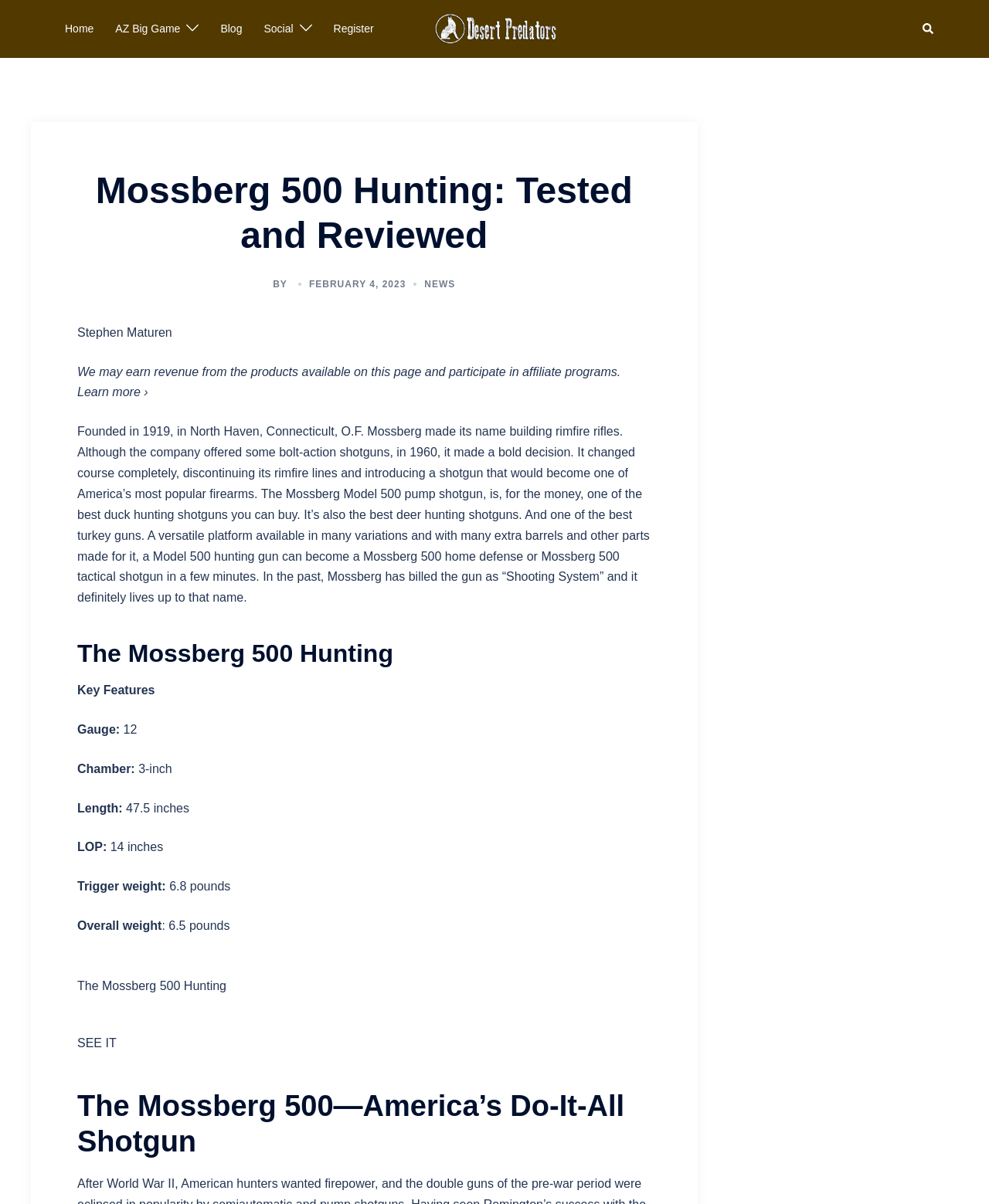Identify the bounding box coordinates of the clickable region required to complete the instruction: "Click the 'Post Comment' button". The coordinates should be given as four float numbers within the range of 0 and 1, i.e., [left, top, right, bottom].

None